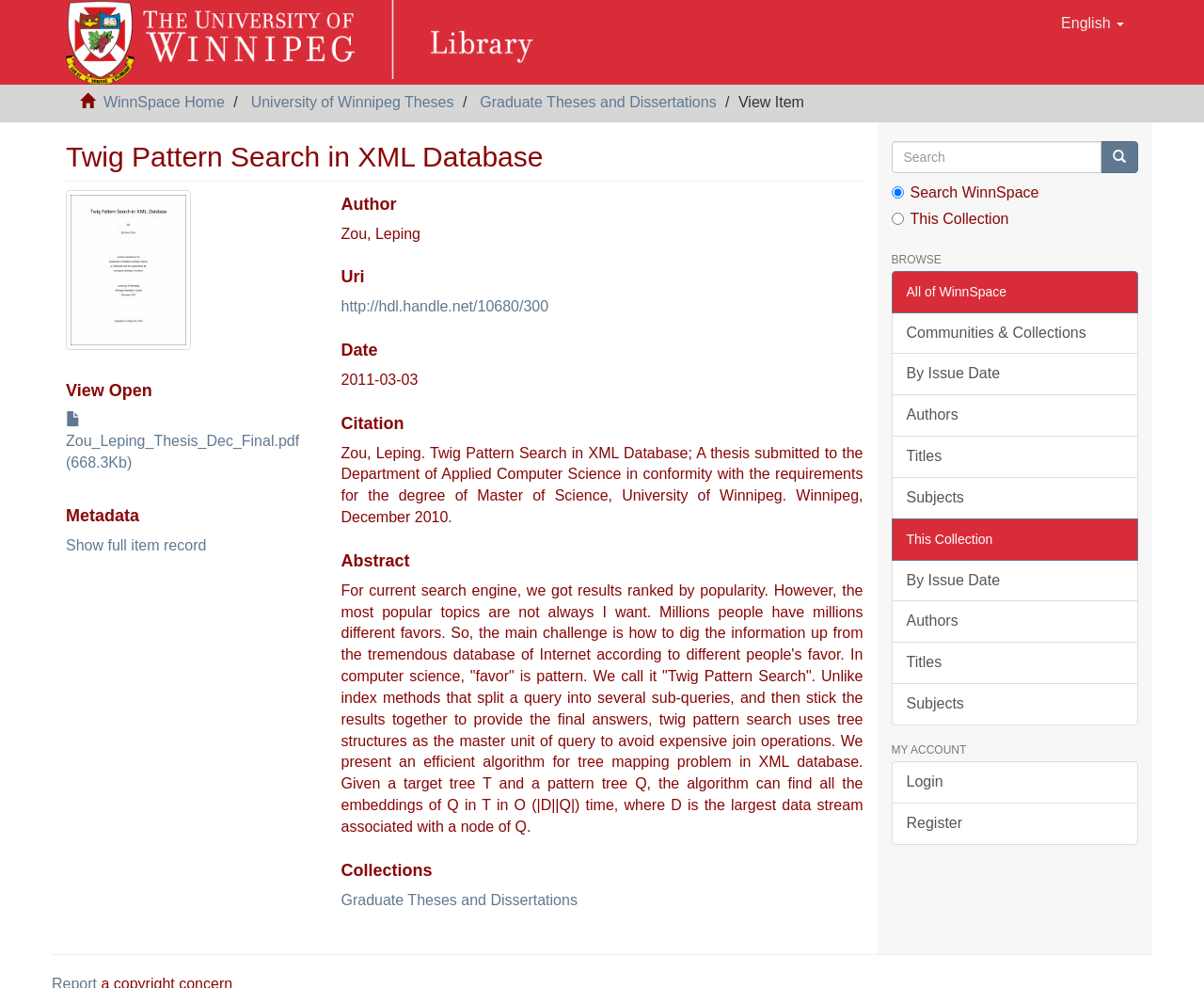Highlight the bounding box coordinates of the region I should click on to meet the following instruction: "View the full item record".

[0.055, 0.544, 0.171, 0.56]